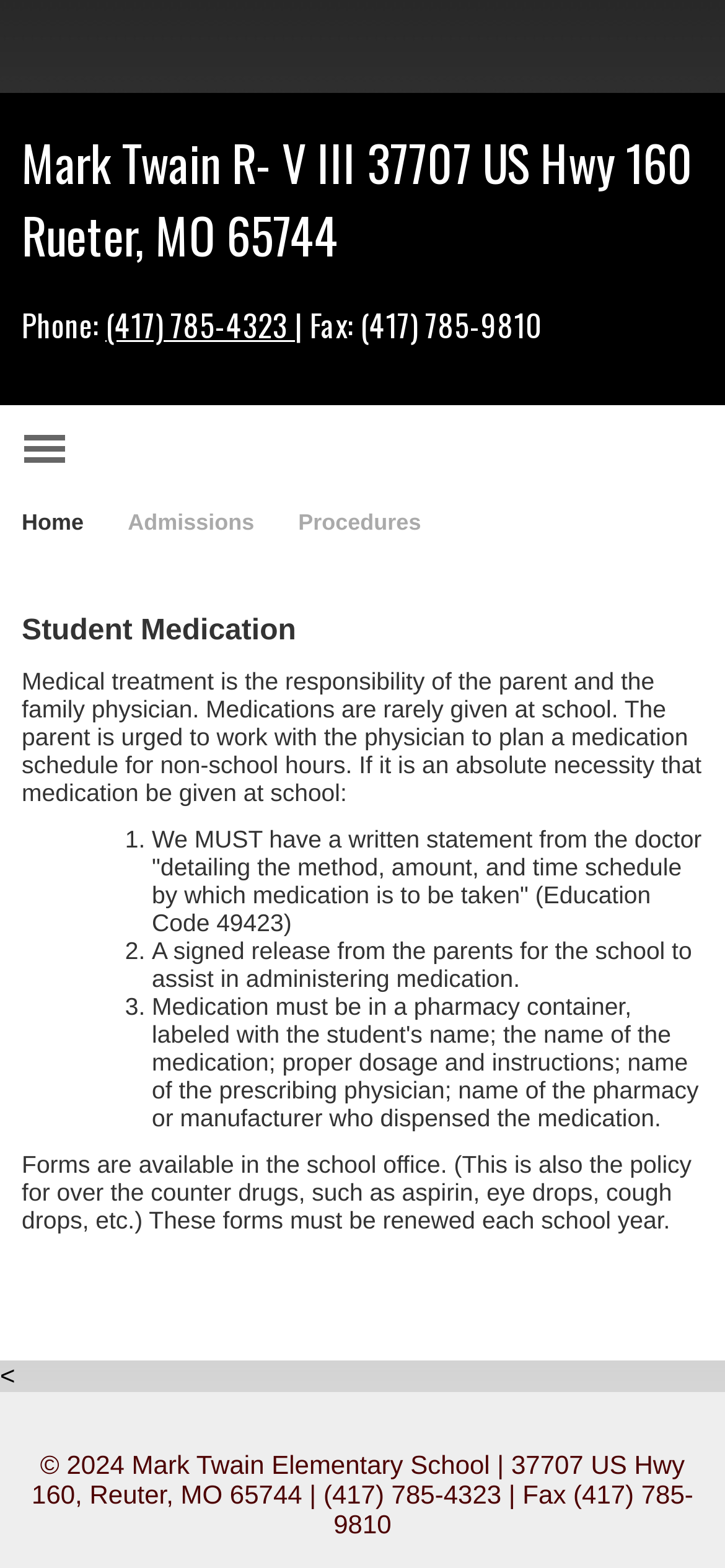Bounding box coordinates are specified in the format (top-left x, top-left y, bottom-right x, bottom-right y). All values are floating point numbers bounded between 0 and 1. Please provide the bounding box coordinate of the region this sentence describes: ZF Serbia doo

None